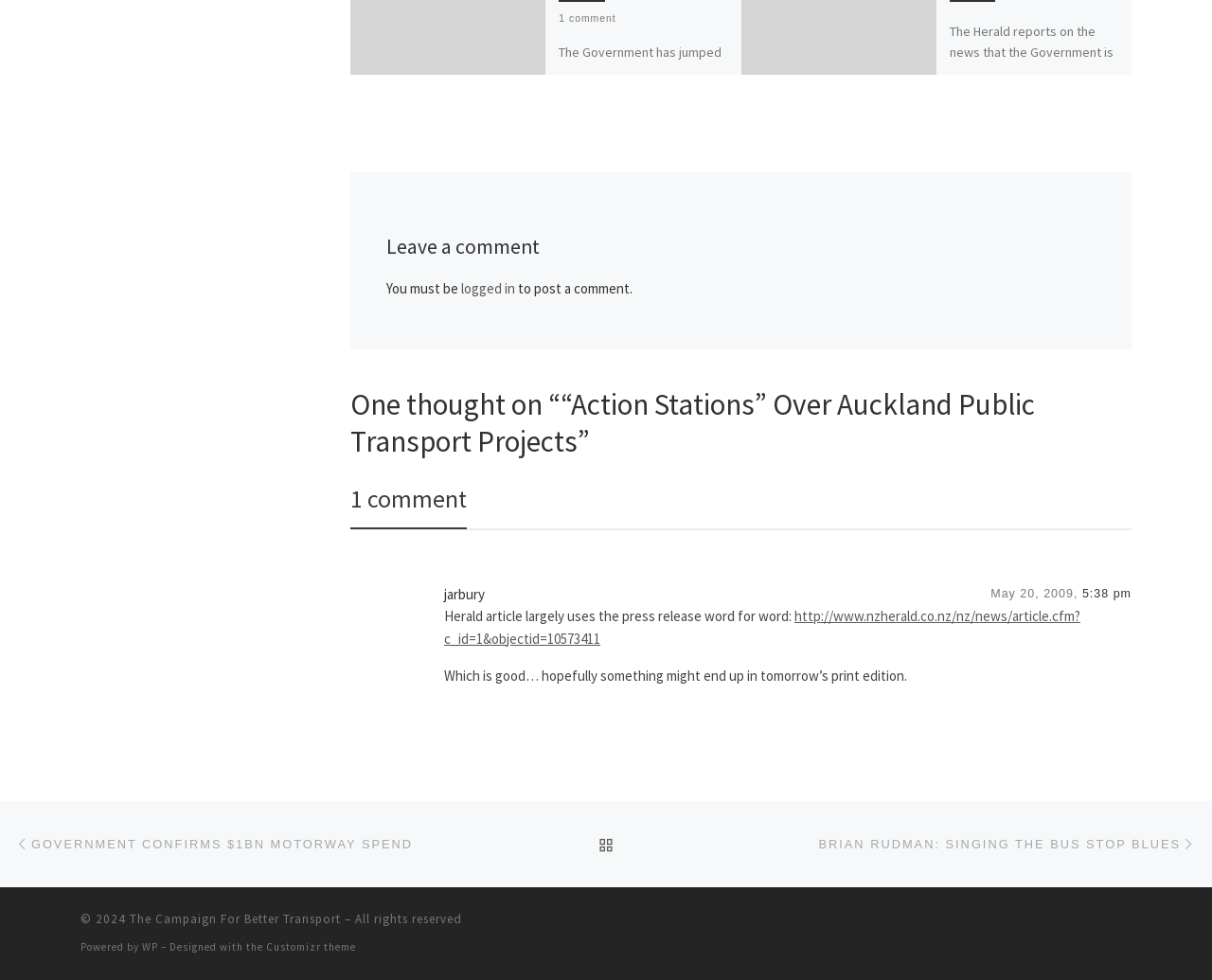What is the topic of the article?
Provide an in-depth and detailed answer to the question.

Based on the text content of the webpage, specifically the StaticText element with the text 'The Government has jumped the gun and confirmed the reallocation of $1bn in spending to motorways.', I can infer that the topic of the article is related to transport funding.